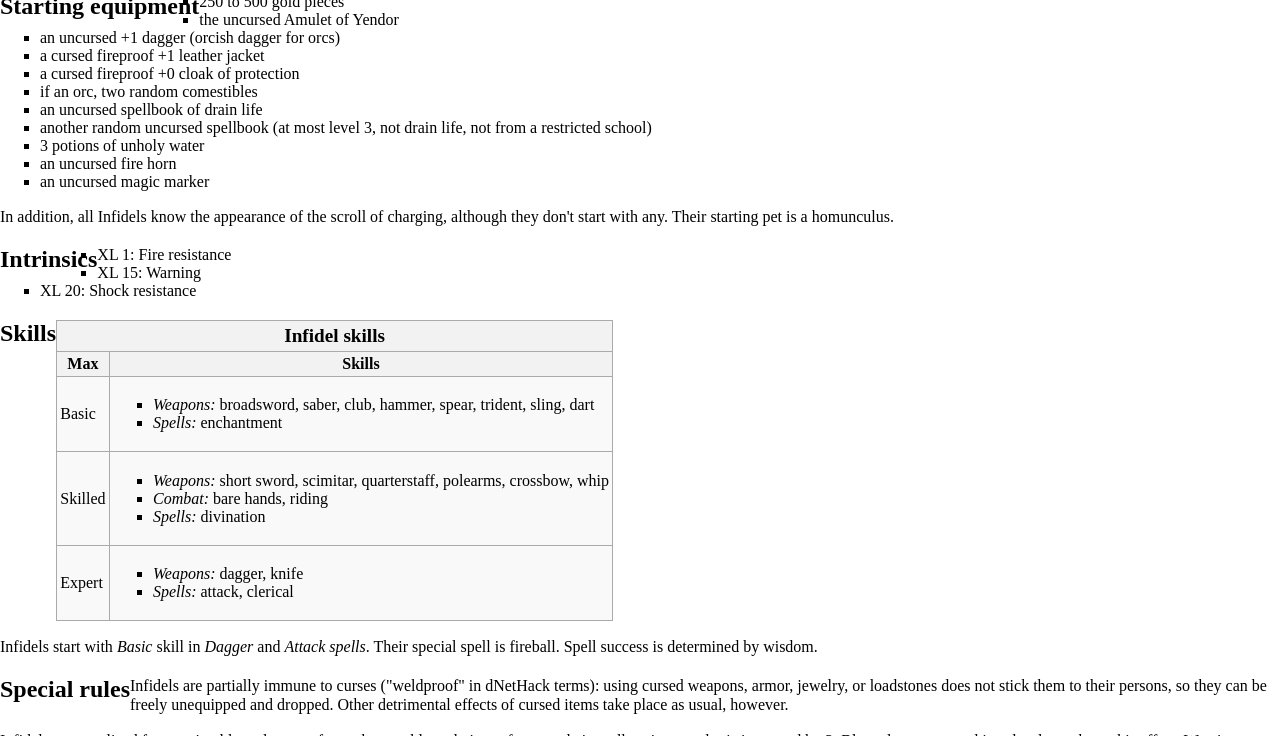Bounding box coordinates are given in the format (top-left x, top-left y, bottom-right x, bottom-right y). All values should be floating point numbers between 0 and 1. Provide the bounding box coordinate for the UI element described as: scroll of charging

[0.258, 0.282, 0.346, 0.306]